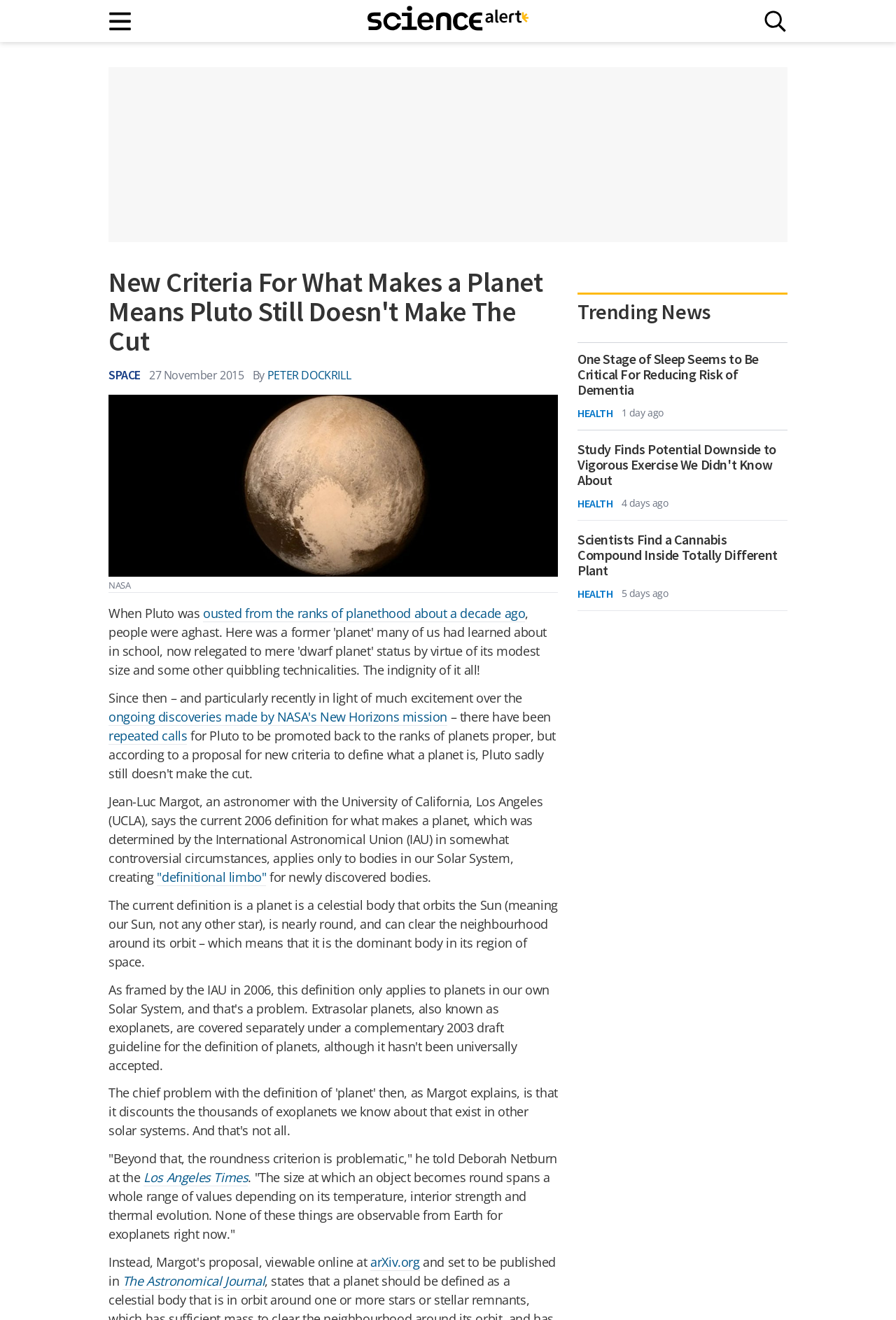Find the bounding box coordinates of the element I should click to carry out the following instruction: "Open the main menu".

[0.121, 0.007, 0.148, 0.025]